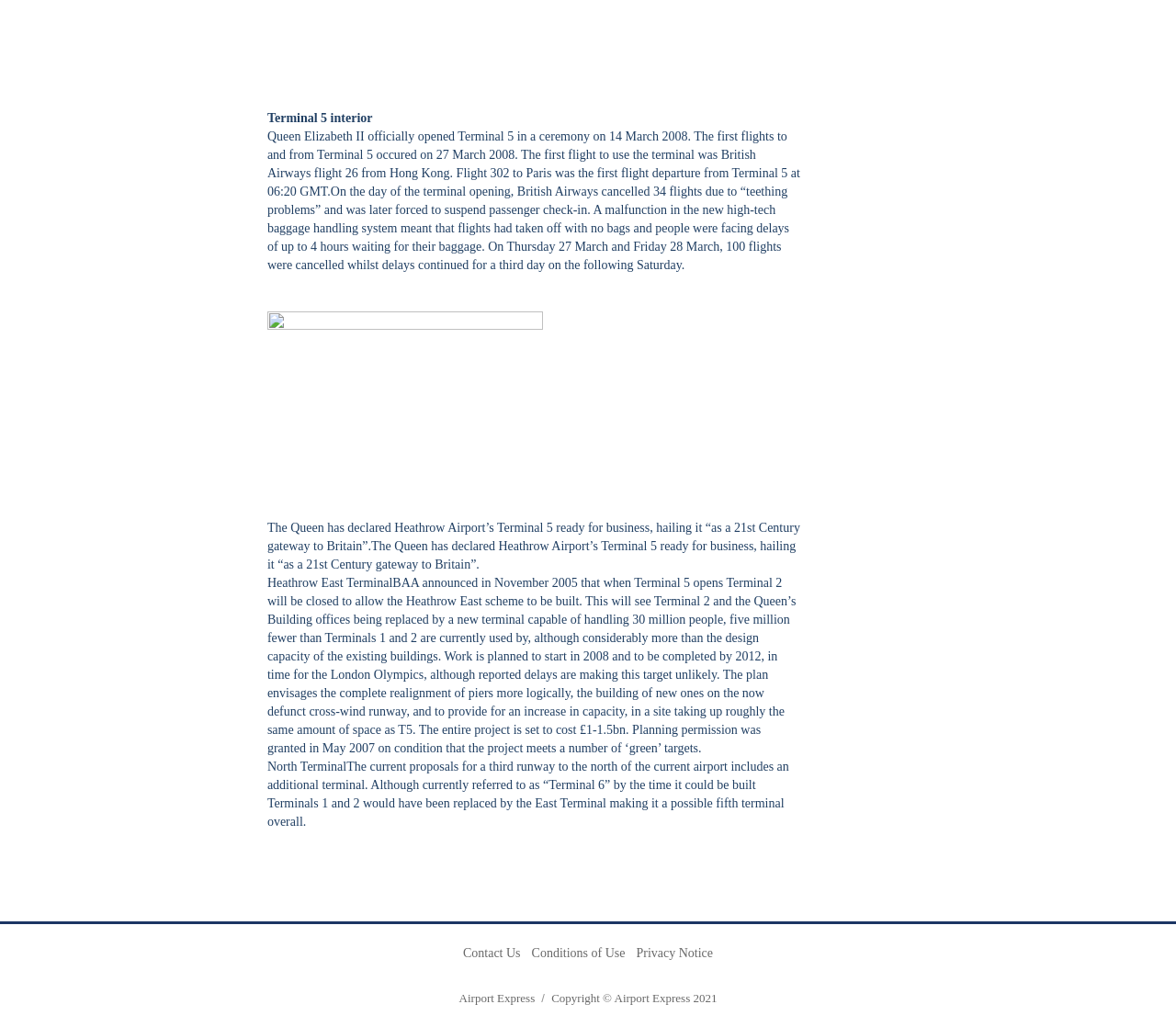What is the name of the potential fifth terminal?
Please provide a single word or phrase in response based on the screenshot.

Terminal 6